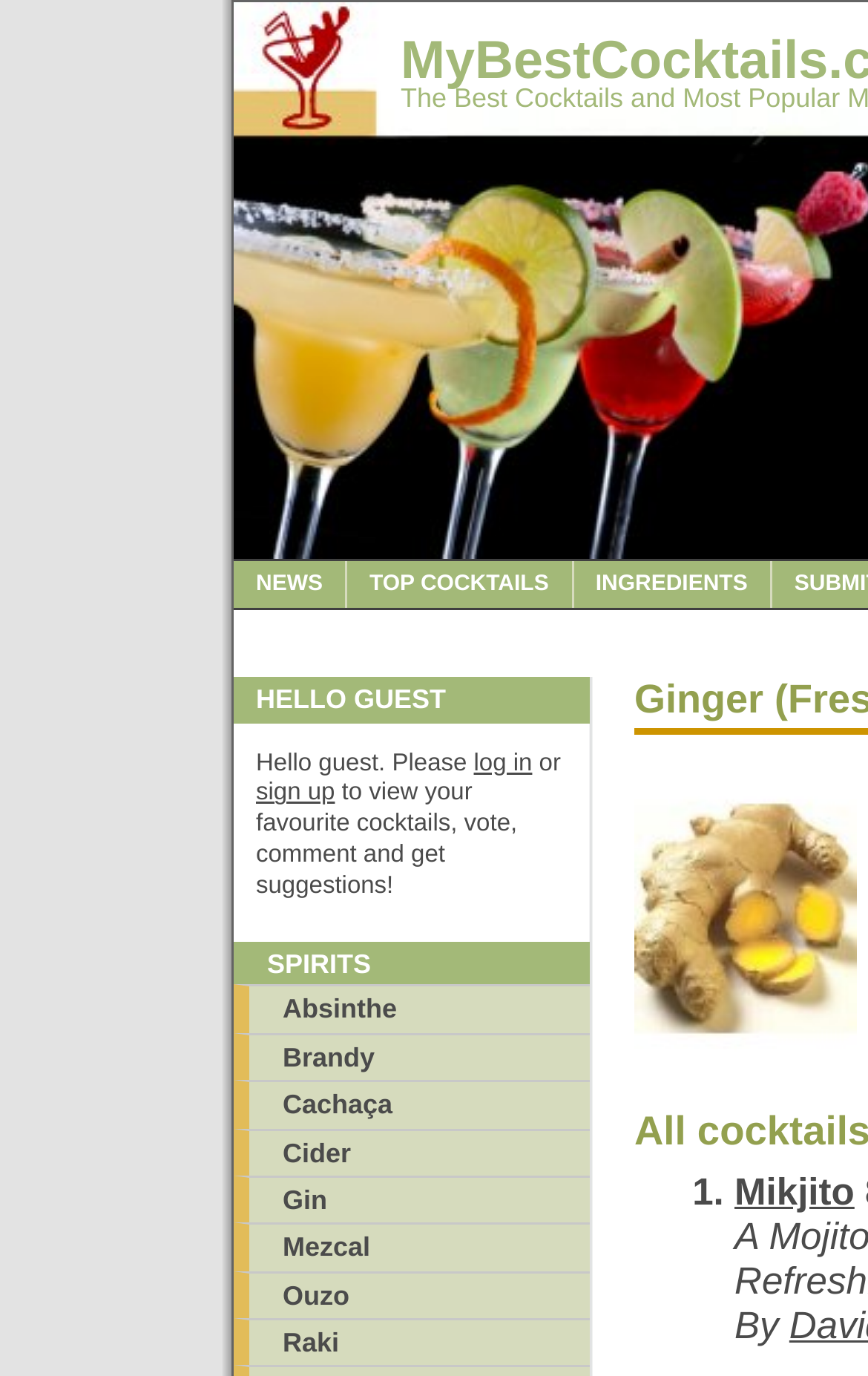Based on the image, provide a detailed and complete answer to the question: 
What is the first cocktail listed on the webpage?

The list marker '1.' is followed by the link 'Mikjito', which suggests that it is the first cocktail listed on the webpage.